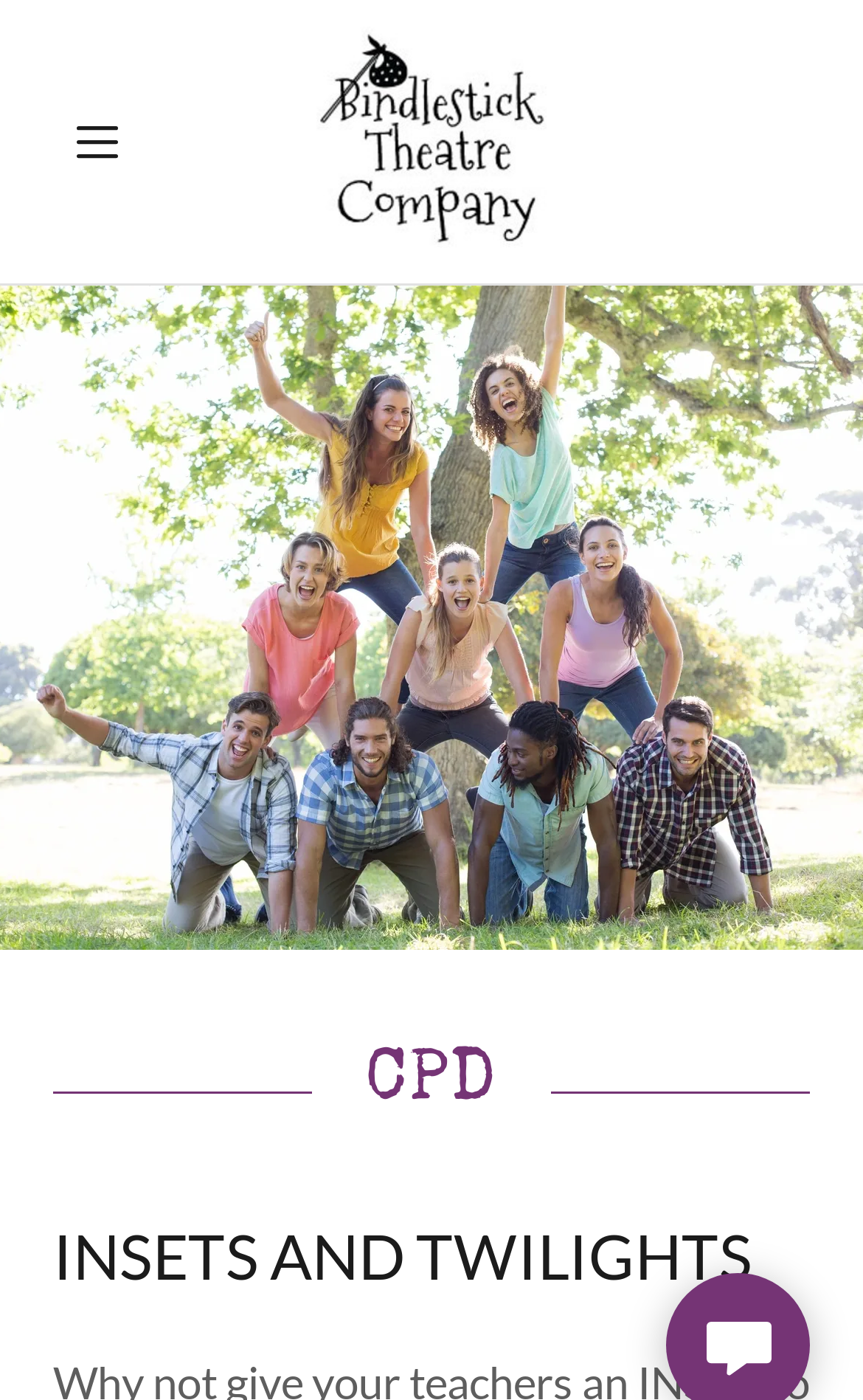Use a single word or phrase to respond to the question:
Is there a company logo on the webpage?

Yes